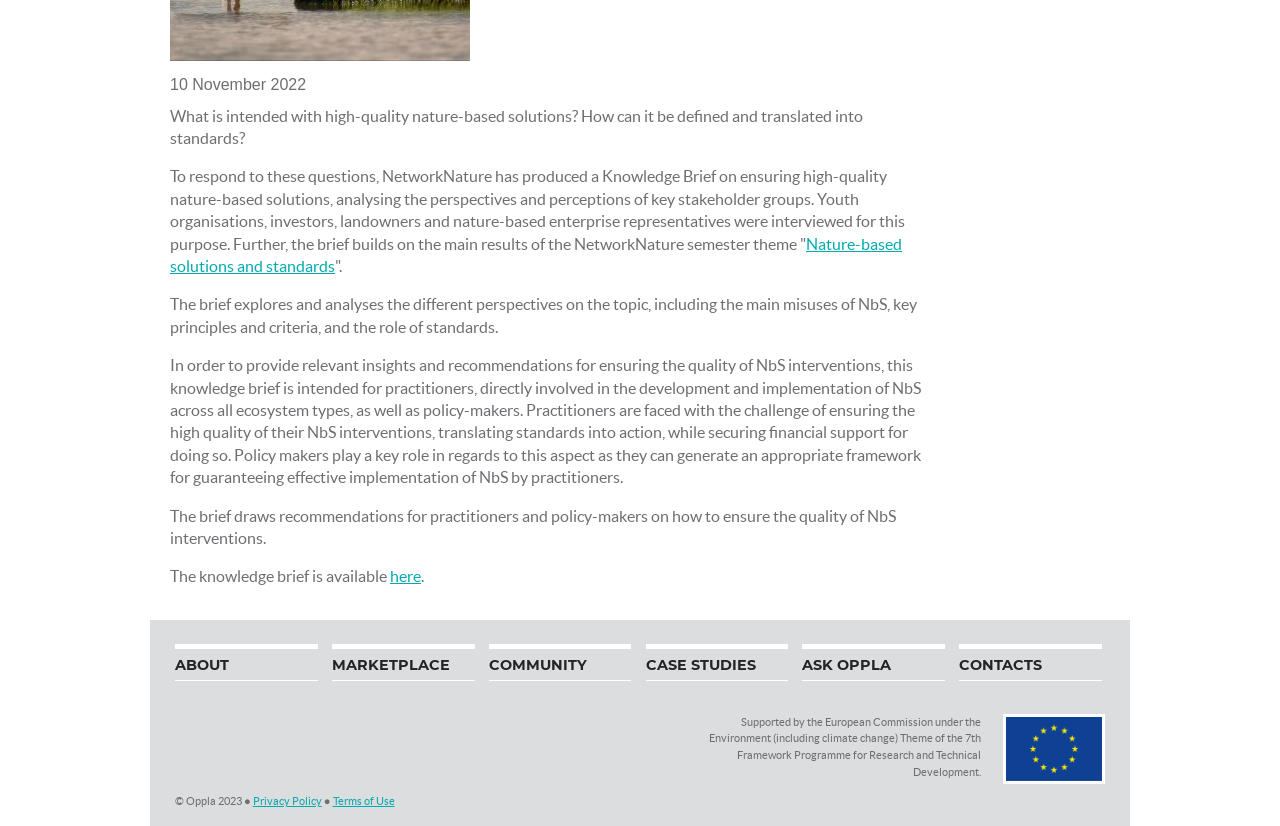Based on the element description Community, identify the bounding box coordinates for the UI element. The coordinates should be in the format (top-left x, top-left y, bottom-right x, bottom-right y) and within the 0 to 1 range.

[0.382, 0.785, 0.493, 0.824]